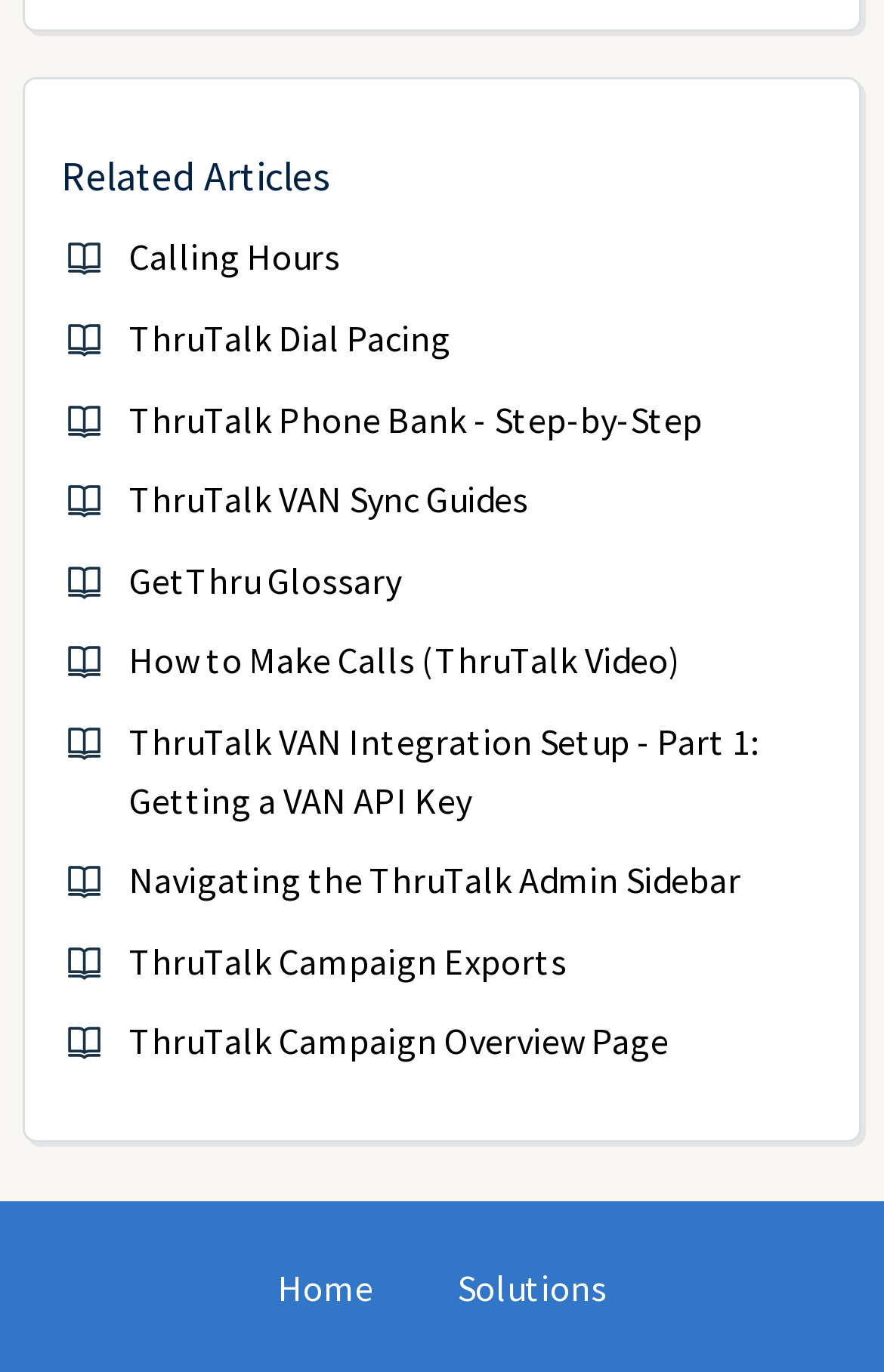Provide the bounding box coordinates of the HTML element this sentence describes: "ThruTalk Campaign Exports". The bounding box coordinates consist of four float numbers between 0 and 1, i.e., [left, top, right, bottom].

[0.146, 0.684, 0.641, 0.717]